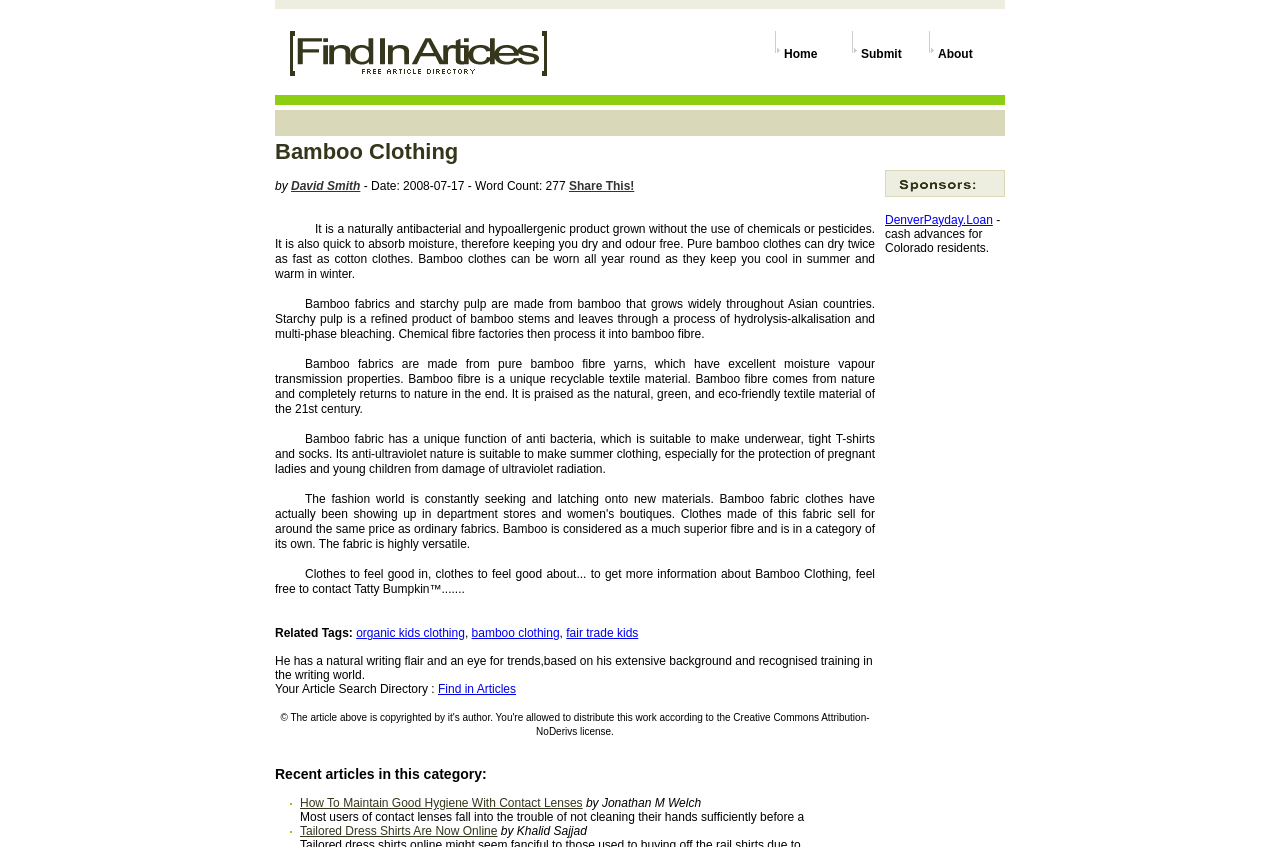Provide the bounding box coordinates of the UI element this sentence describes: "Share This!".

[0.444, 0.211, 0.496, 0.228]